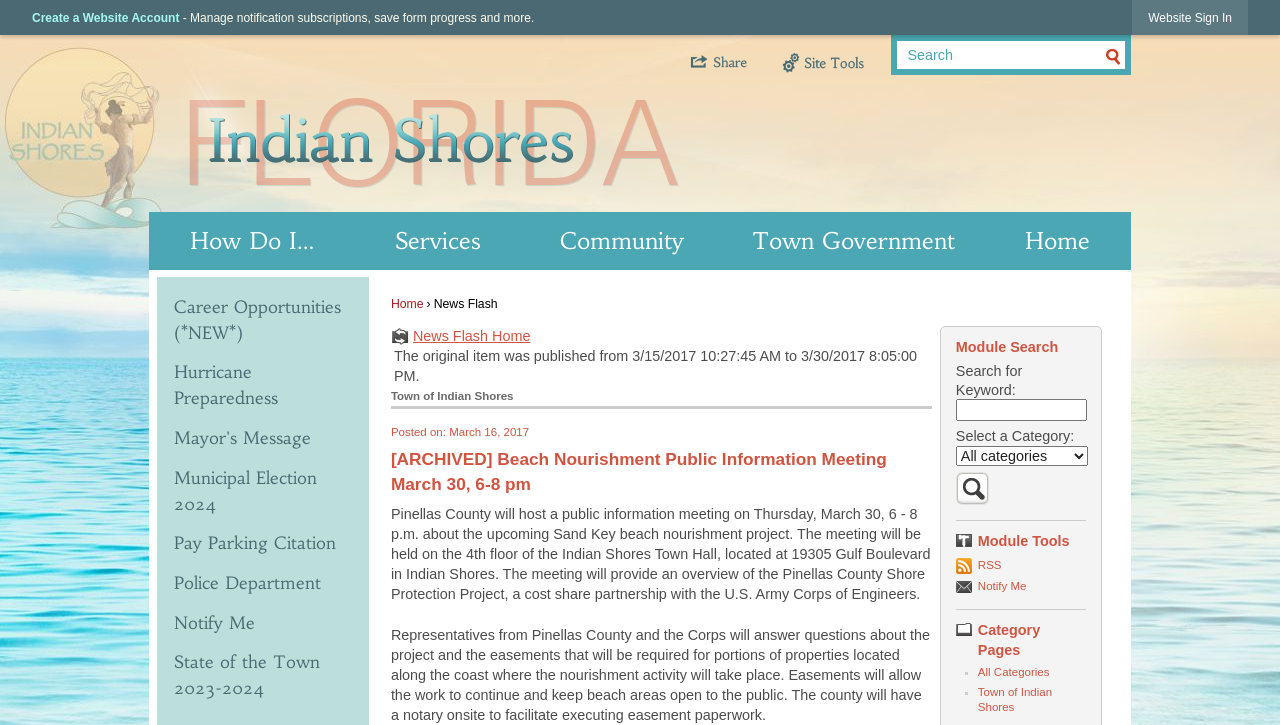Determine the bounding box coordinates of the clickable element to achieve the following action: 'Share'. Provide the coordinates as four float values between 0 and 1, formatted as [left, top, right, bottom].

[0.538, 0.048, 0.61, 0.103]